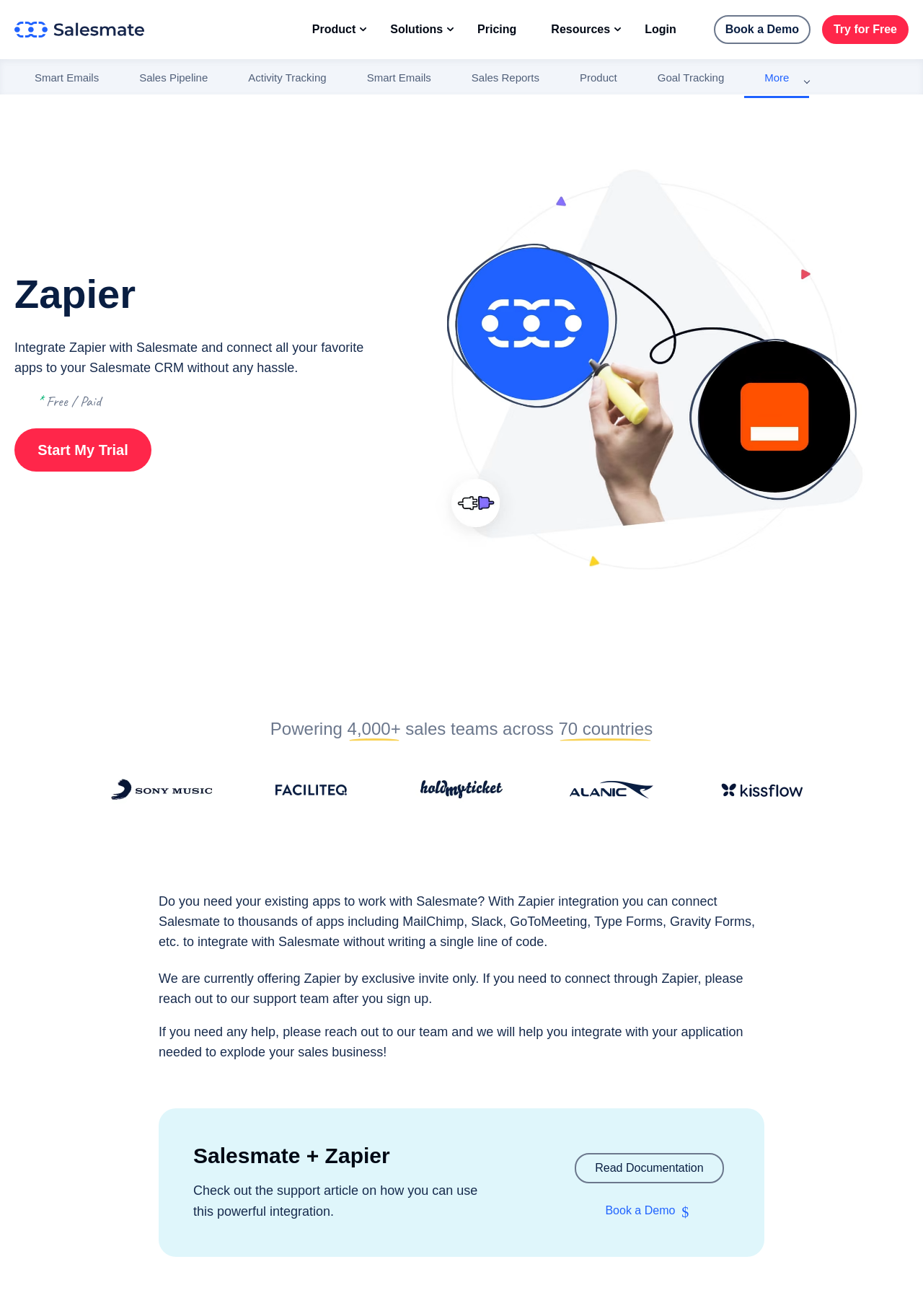Identify the bounding box coordinates of the area that should be clicked in order to complete the given instruction: "Read Customer Stories". The bounding box coordinates should be four float numbers between 0 and 1, i.e., [left, top, right, bottom].

[0.784, 0.094, 0.966, 0.114]